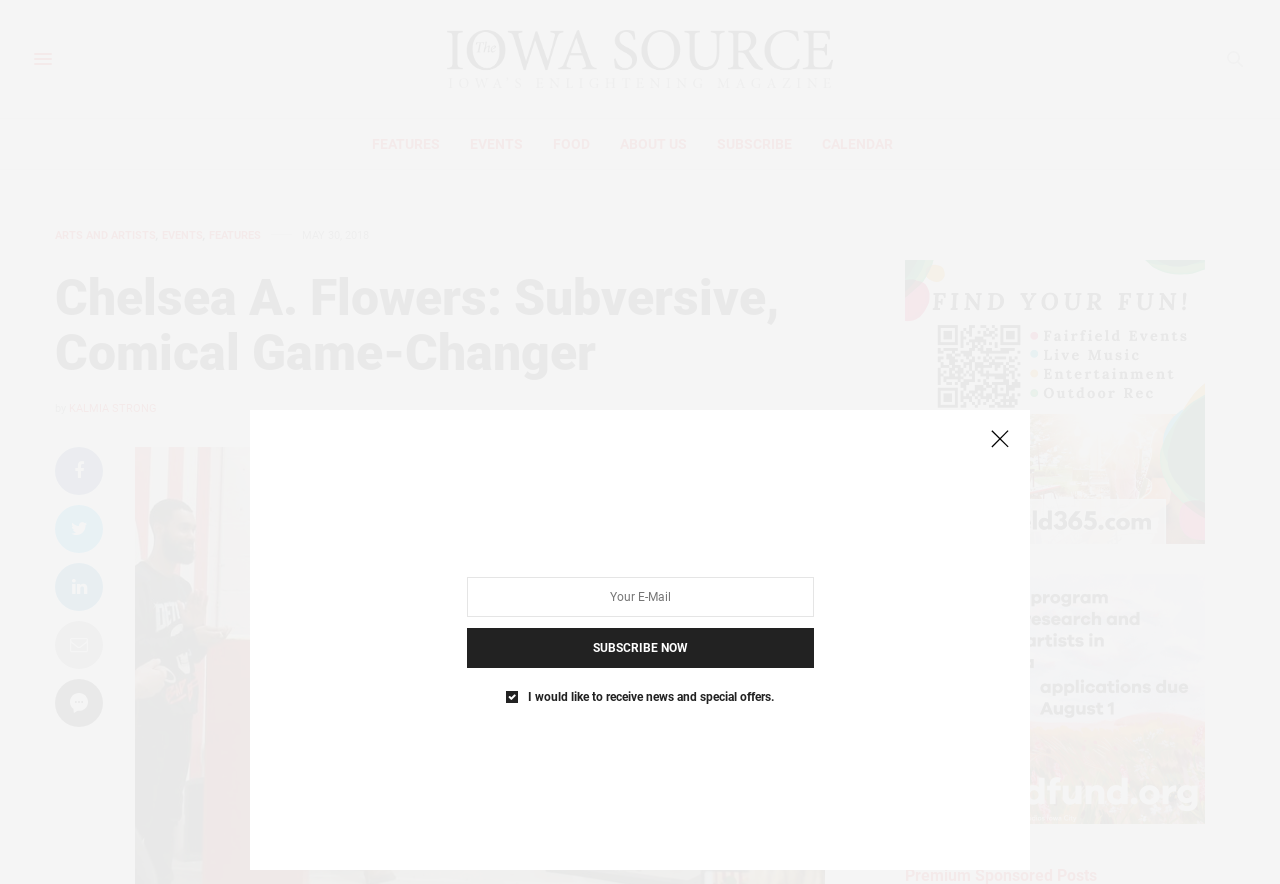Determine the bounding box coordinates of the clickable area required to perform the following instruction: "Visit the Iowa Source website". The coordinates should be represented as four float numbers between 0 and 1: [left, top, right, bottom].

[0.349, 0.034, 0.651, 0.1]